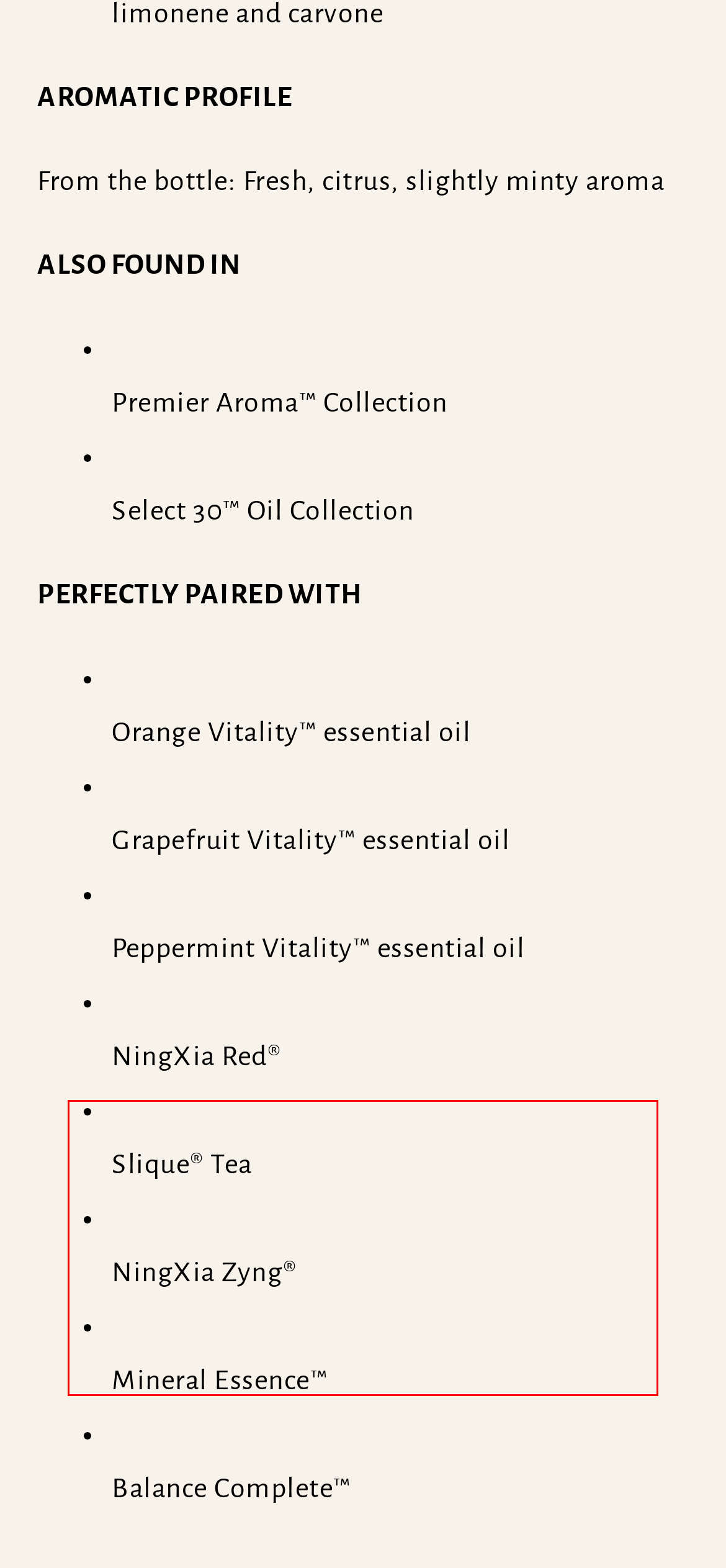You are provided with a webpage screenshot that includes a red rectangle bounding box. Extract the text content from within the bounding box using OCR.

CAUTIONS: Keep out of reach of children. If you are pregnant, nursing, taking medication, or have a medical condition, consult a health professional prior to use. If contact with skin occurs, avoid direct sunlight or UV rays for up to 24 hours.